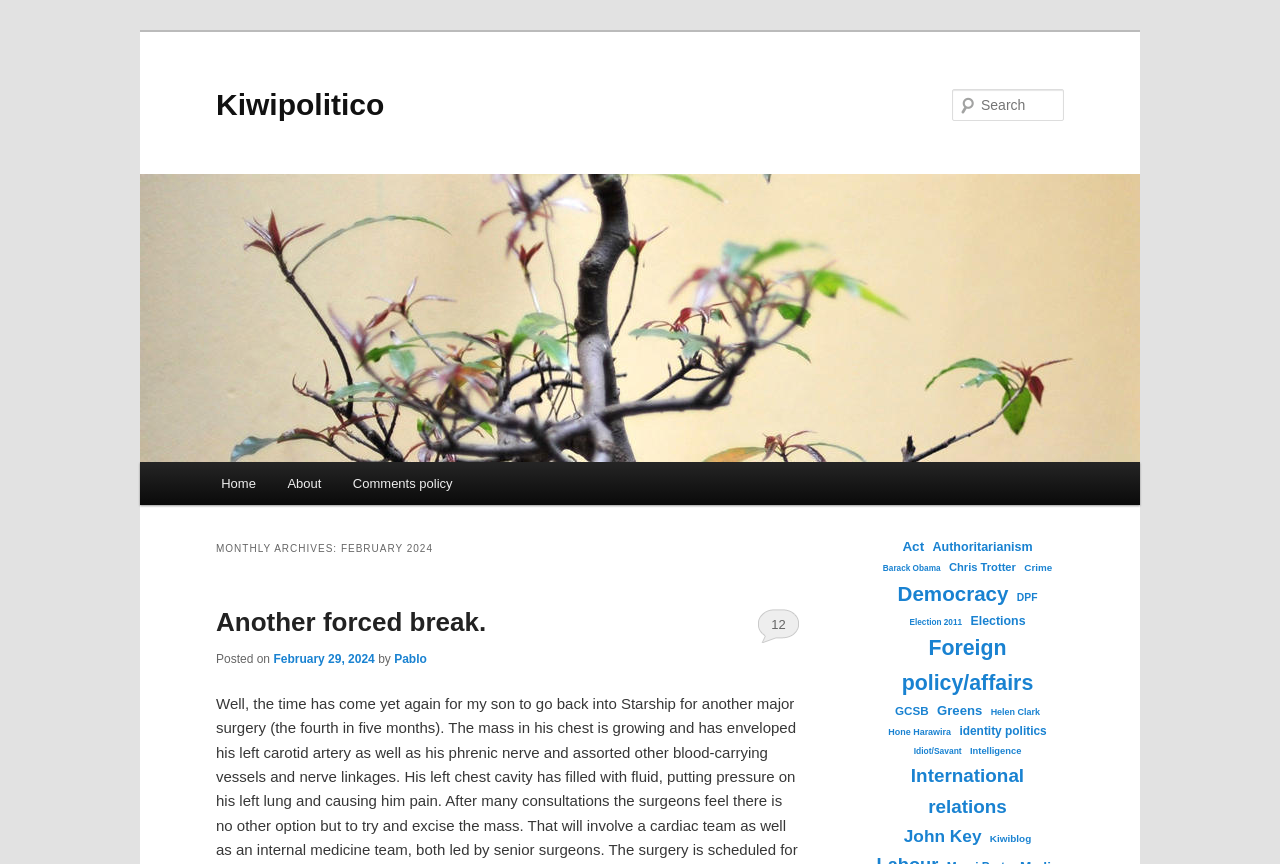Respond to the following question using a concise word or phrase: 
What is the category of the post 'Another forced break.'?

MONTHLY ARCHIVES: FEBRUARY 2024